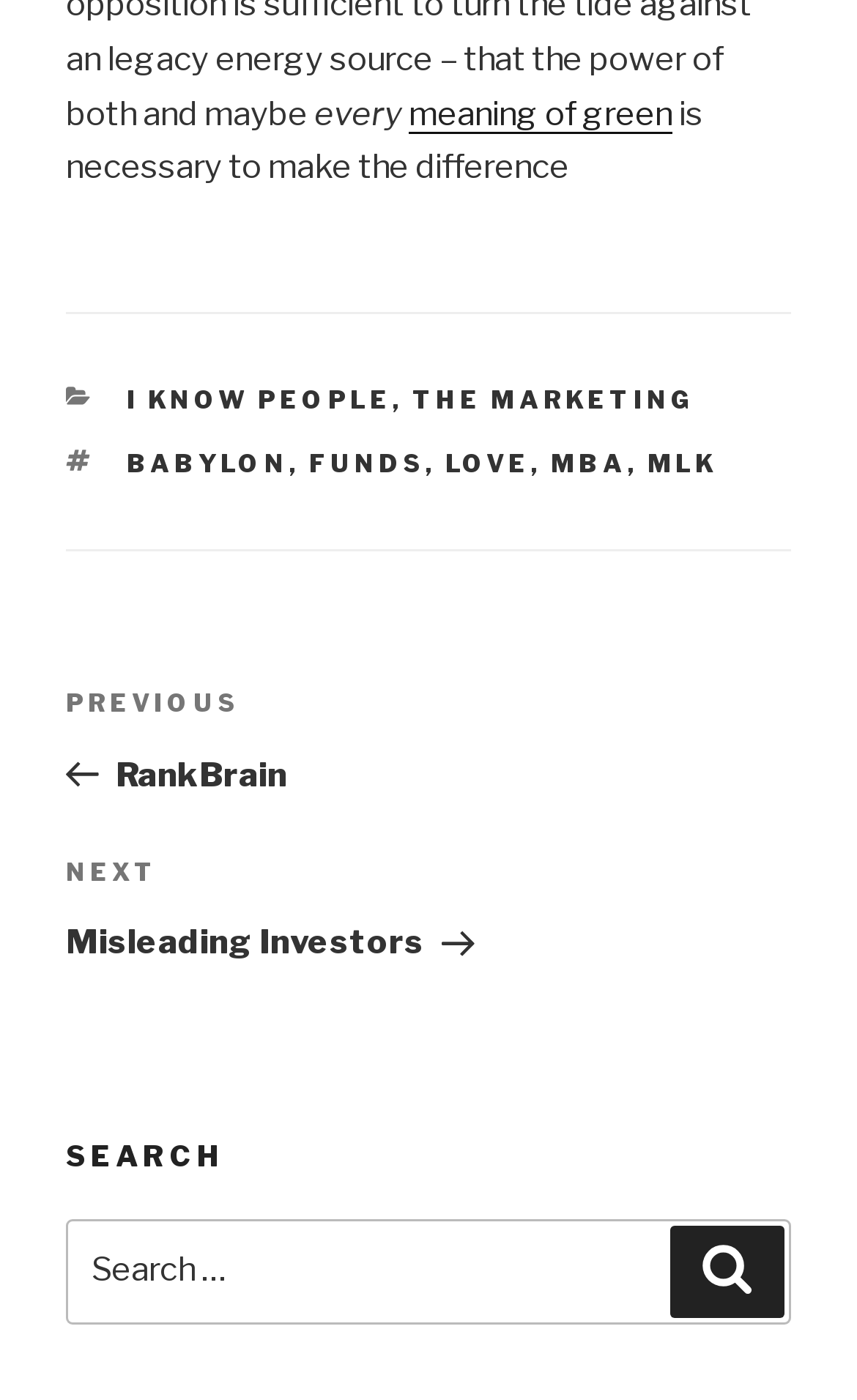Please identify the coordinates of the bounding box for the clickable region that will accomplish this instruction: "search for something".

[0.077, 0.871, 0.923, 0.946]